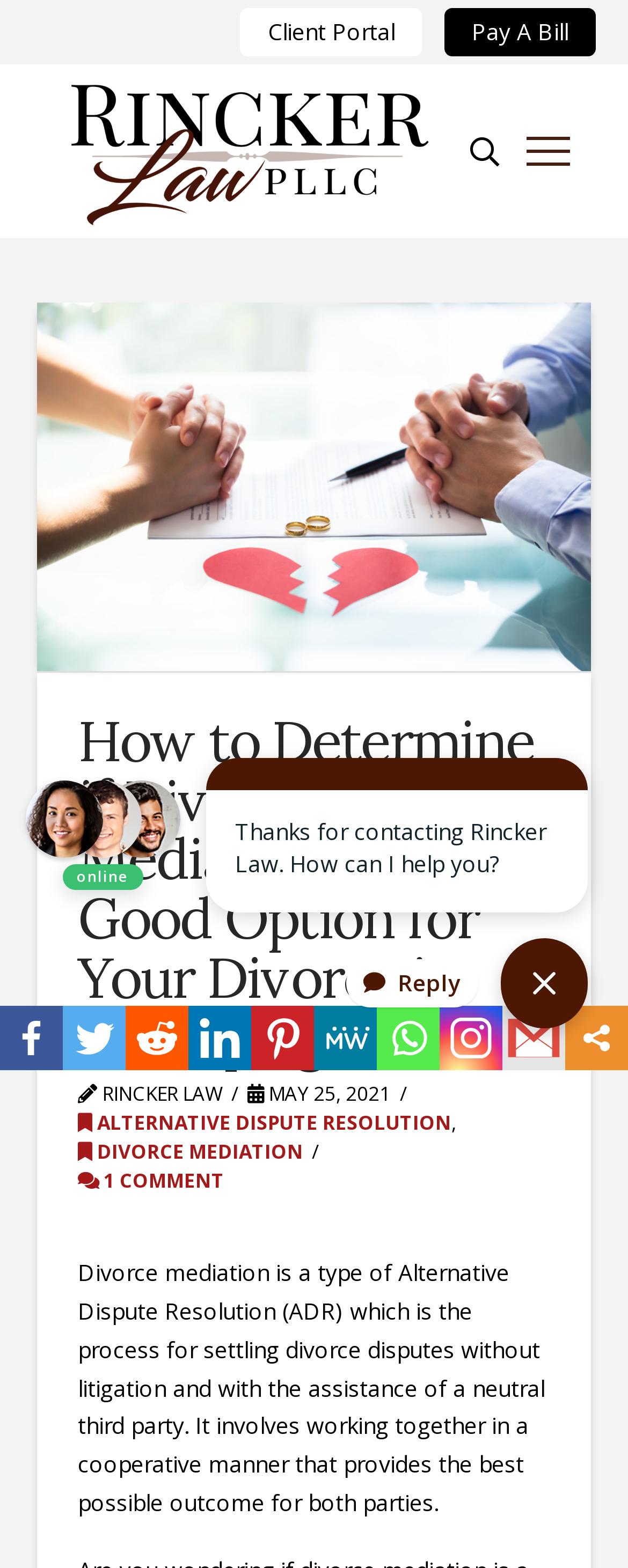Please specify the bounding box coordinates of the clickable region to carry out the following instruction: "Check out Featured Products". The coordinates should be four float numbers between 0 and 1, in the format [left, top, right, bottom].

None